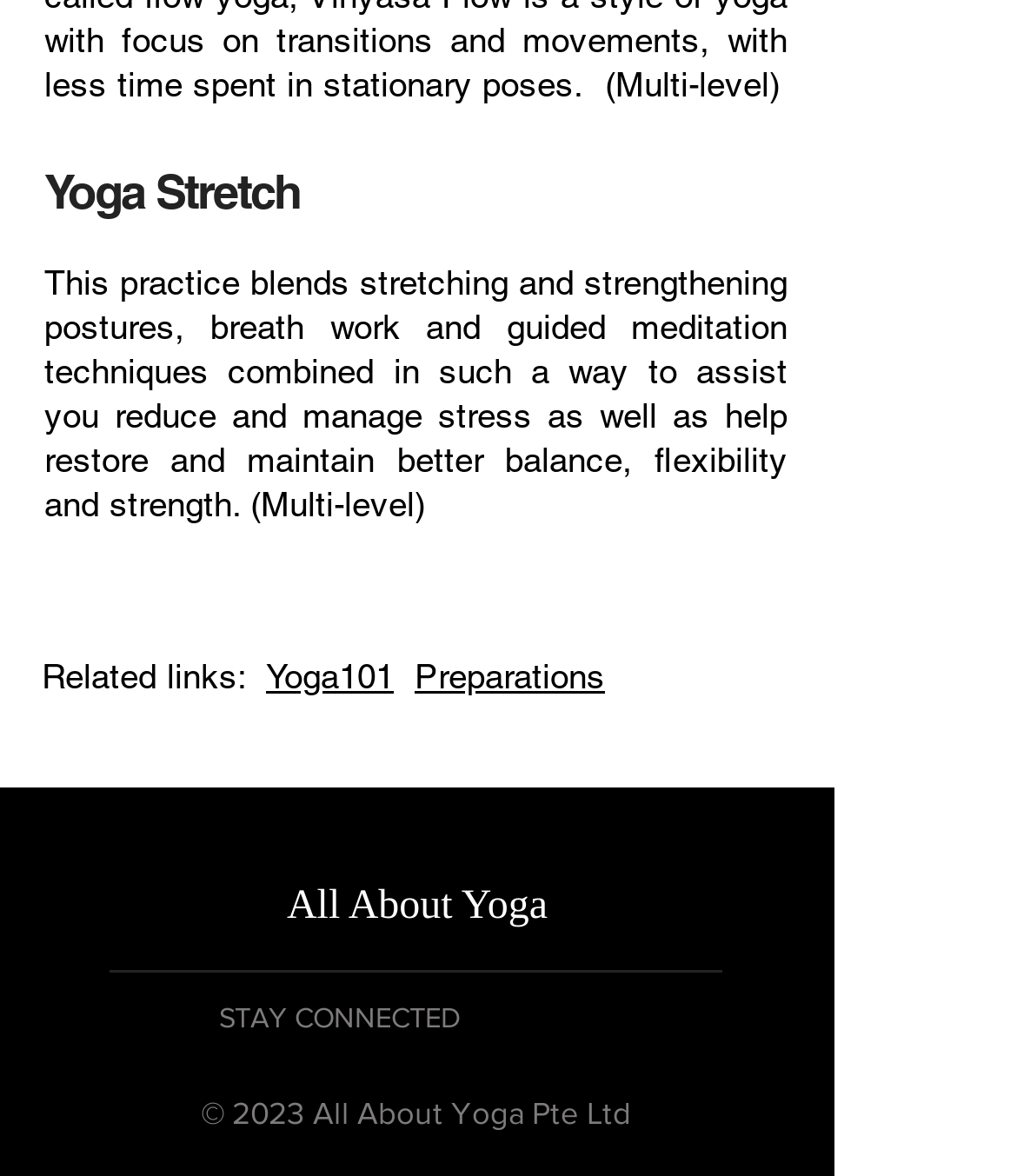How many related links are available?
Utilize the image to construct a detailed and well-explained answer.

There are two related links available on this webpage, which are 'Yoga101' and 'Preparations', located below the main description of the yoga practice.